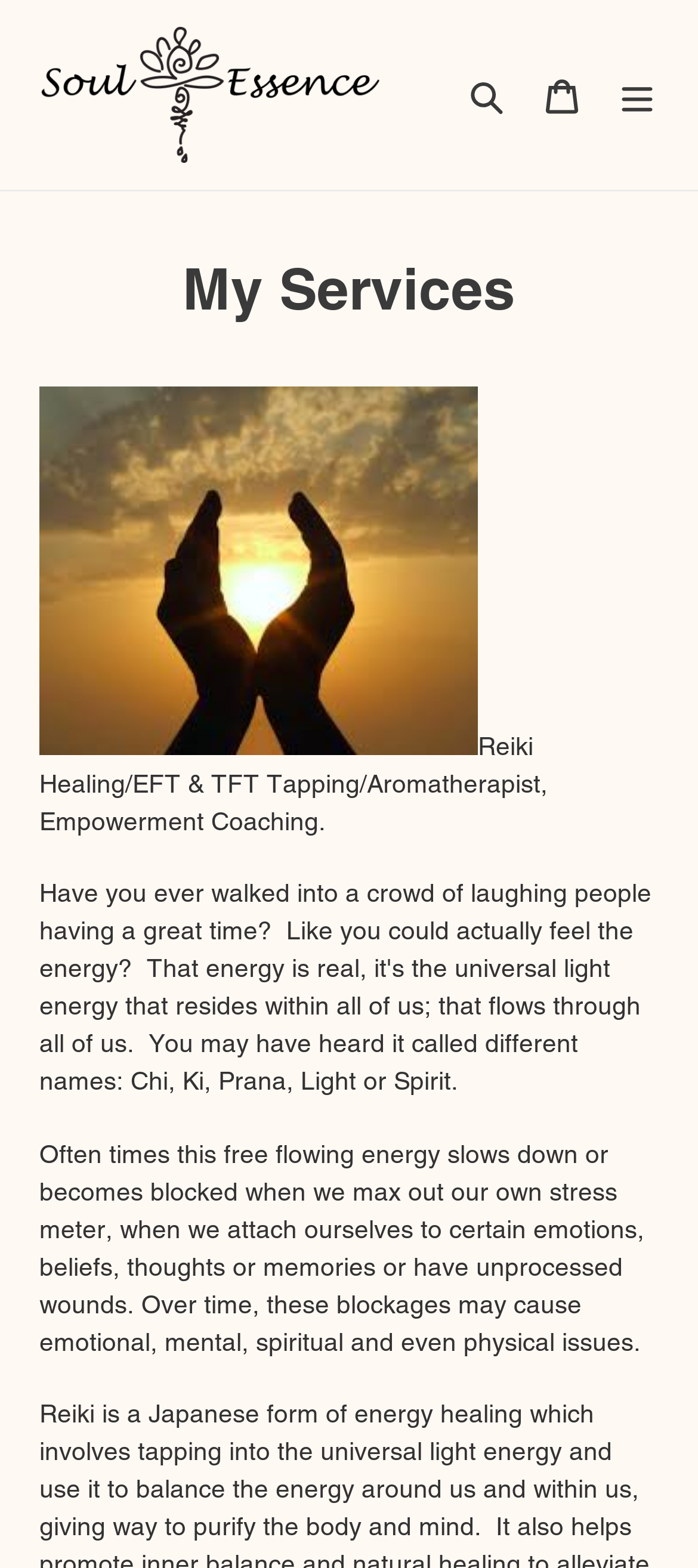Give the bounding box coordinates for this UI element: "Search". The coordinates should be four float numbers between 0 and 1, arranged as [left, top, right, bottom].

[0.644, 0.036, 0.751, 0.085]